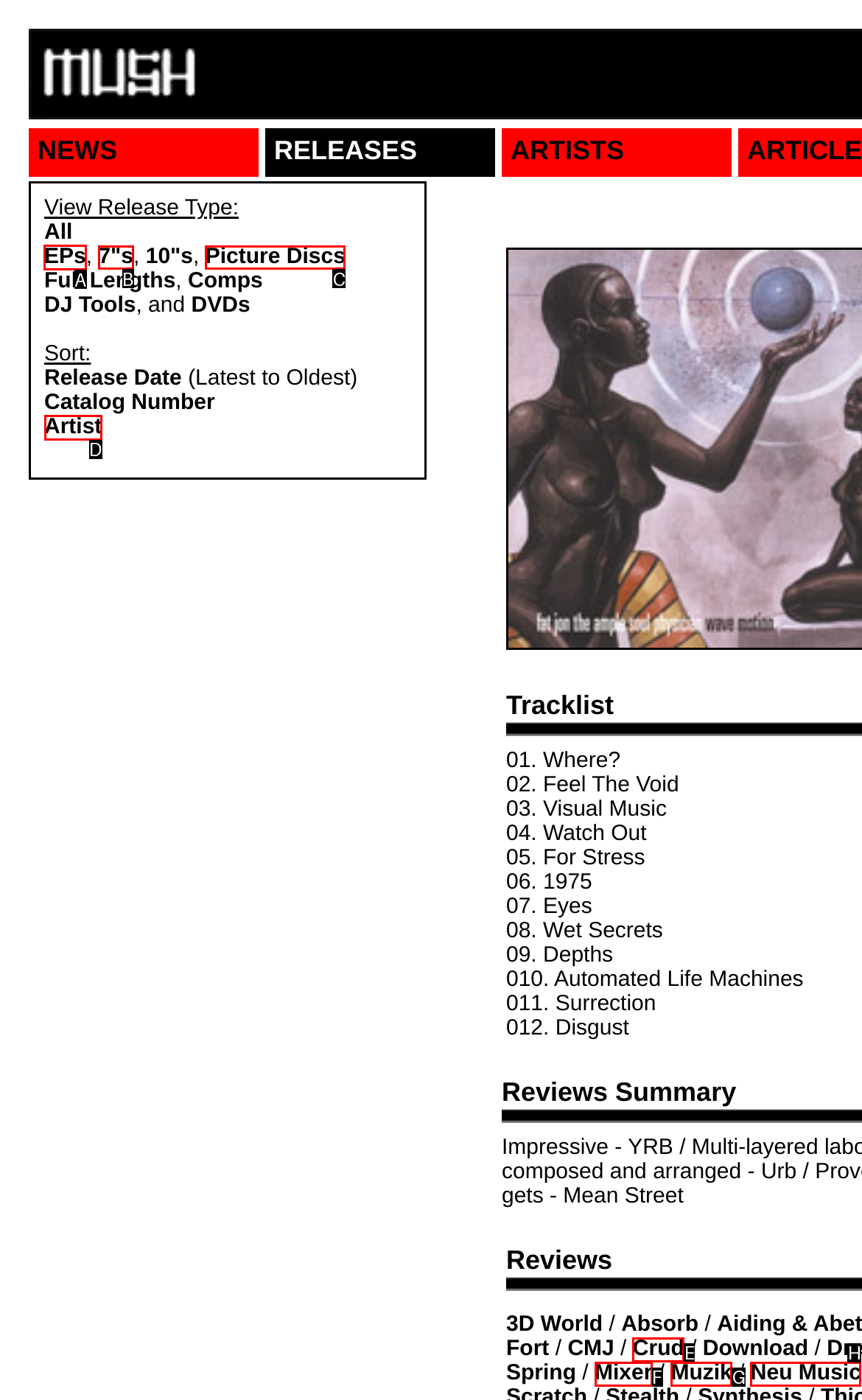Determine the letter of the element you should click to carry out the task: Select EPs release type
Answer with the letter from the given choices.

A